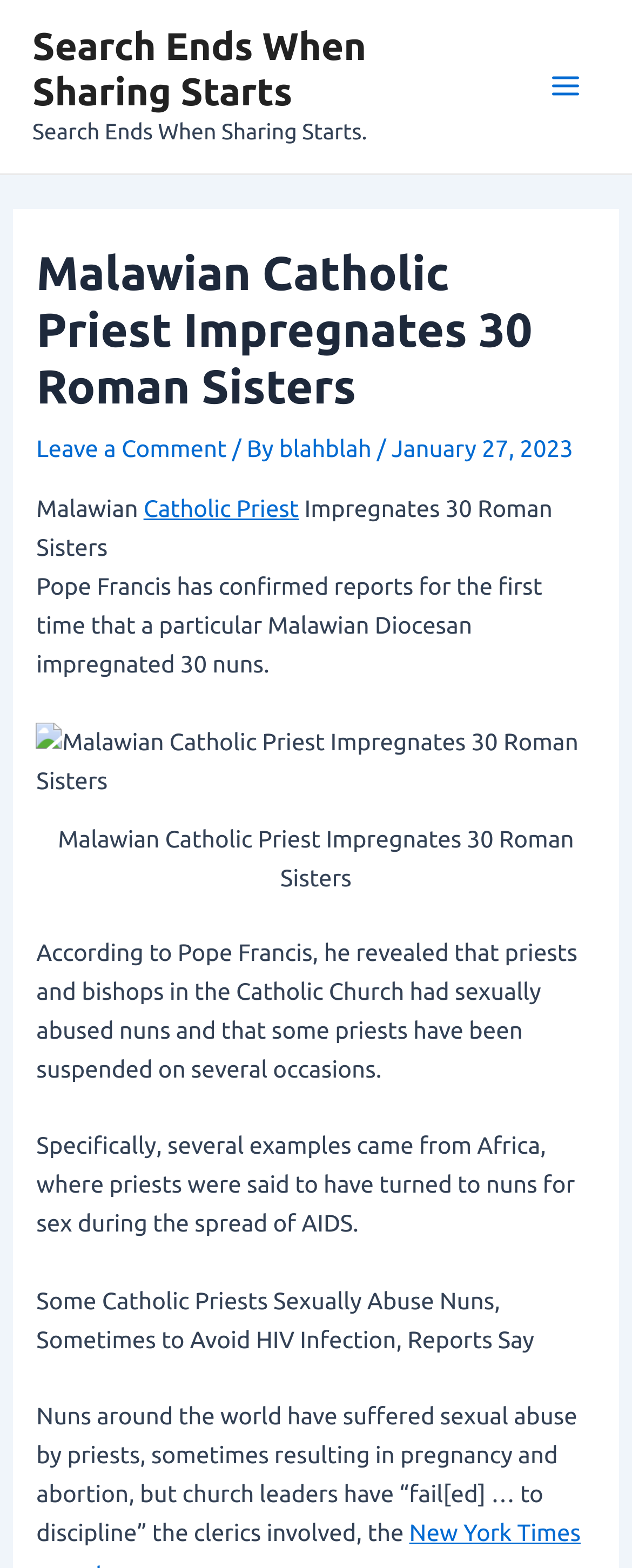Use a single word or phrase to answer this question: 
What is the author of the article?

blahblah